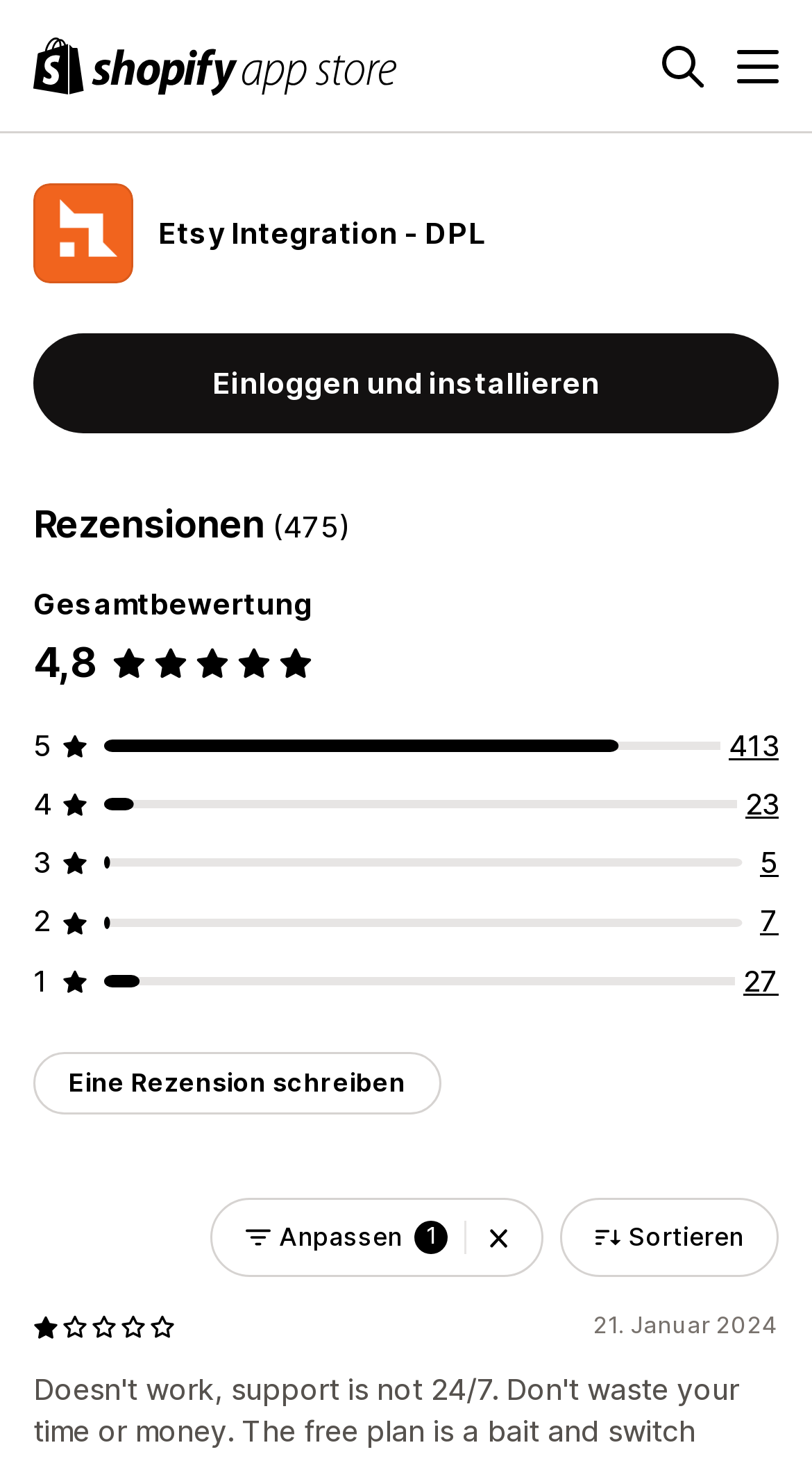Could you find the bounding box coordinates of the clickable area to complete this instruction: "Sort reviews"?

[0.69, 0.82, 0.959, 0.874]